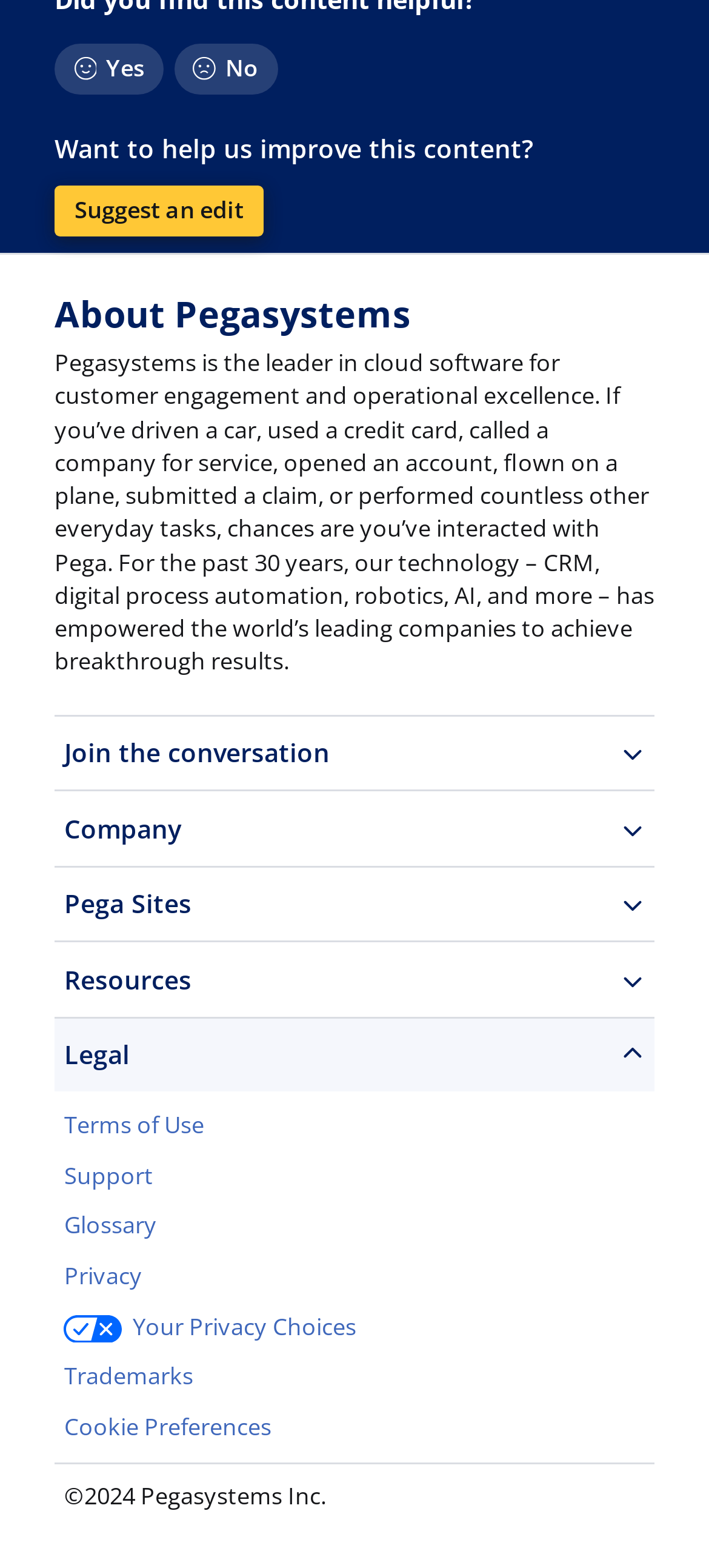What is the year of the copyright?
Provide a short answer using one word or a brief phrase based on the image.

2024